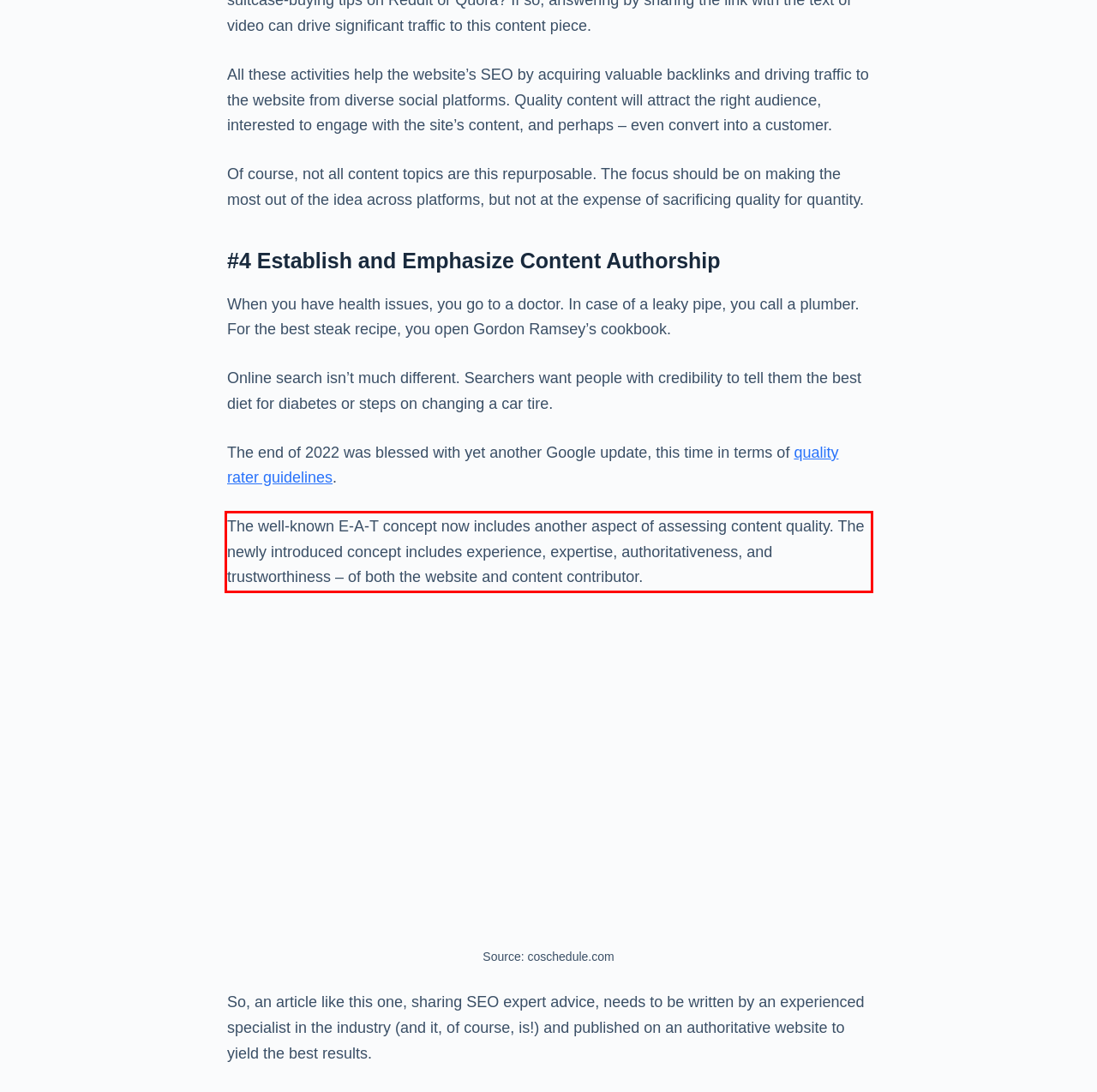Given a screenshot of a webpage with a red bounding box, please identify and retrieve the text inside the red rectangle.

The well-known E-A-T concept now includes another aspect of assessing content quality. The newly introduced concept includes experience, expertise, authoritativeness, and trustworthiness – of both the website and content contributor.